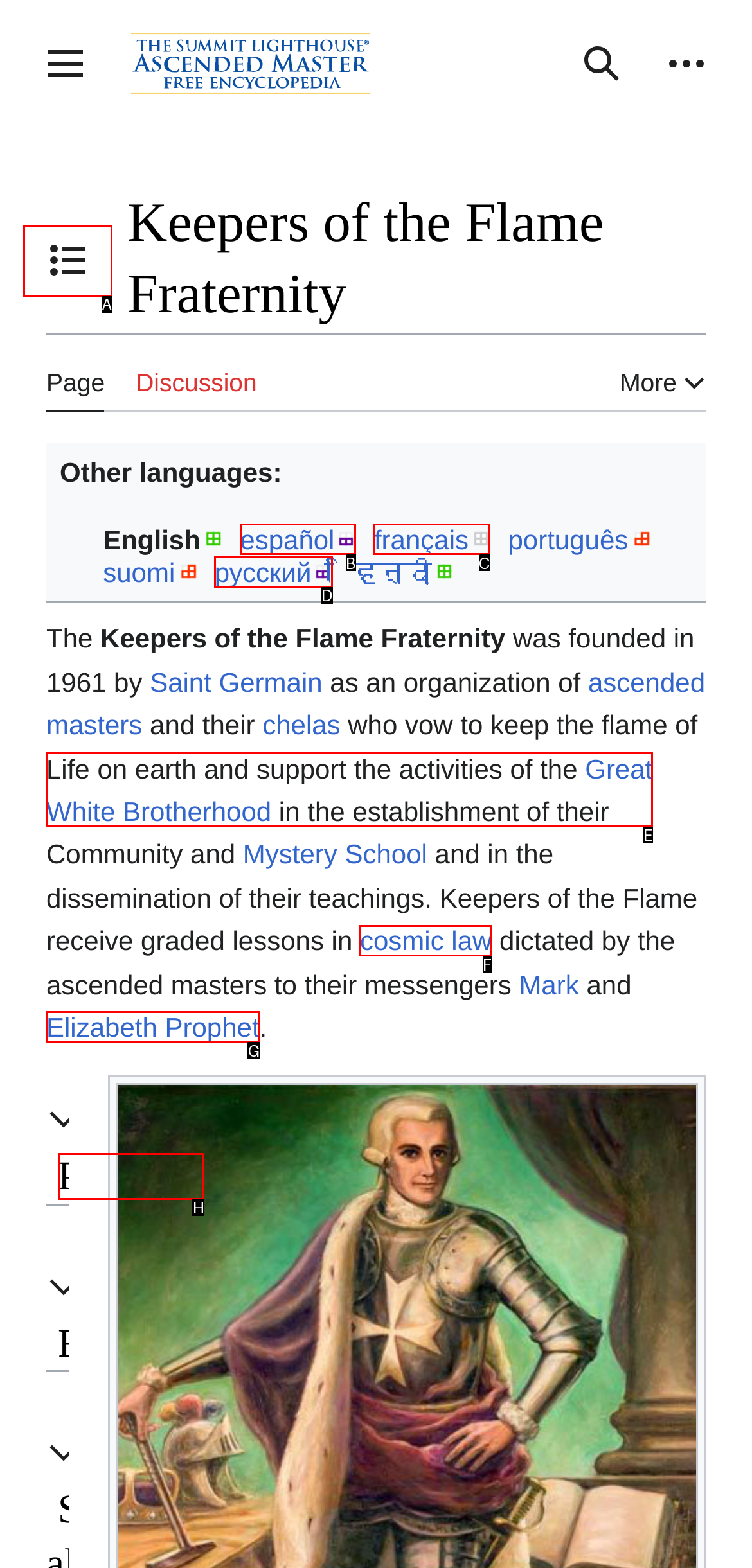To achieve the task: Toggle the table of contents, which HTML element do you need to click?
Respond with the letter of the correct option from the given choices.

A